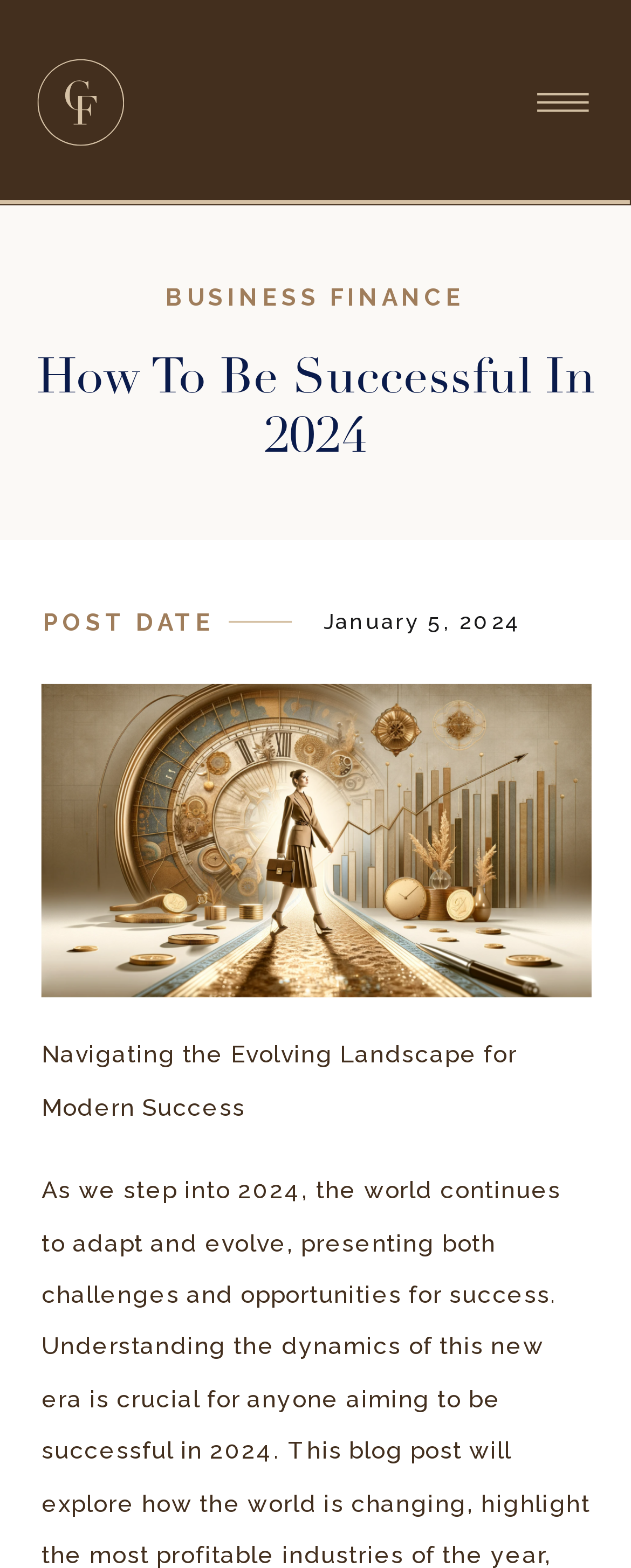What is the category of the article?
Look at the image and answer with only one word or phrase.

BUSINESS FINANCE